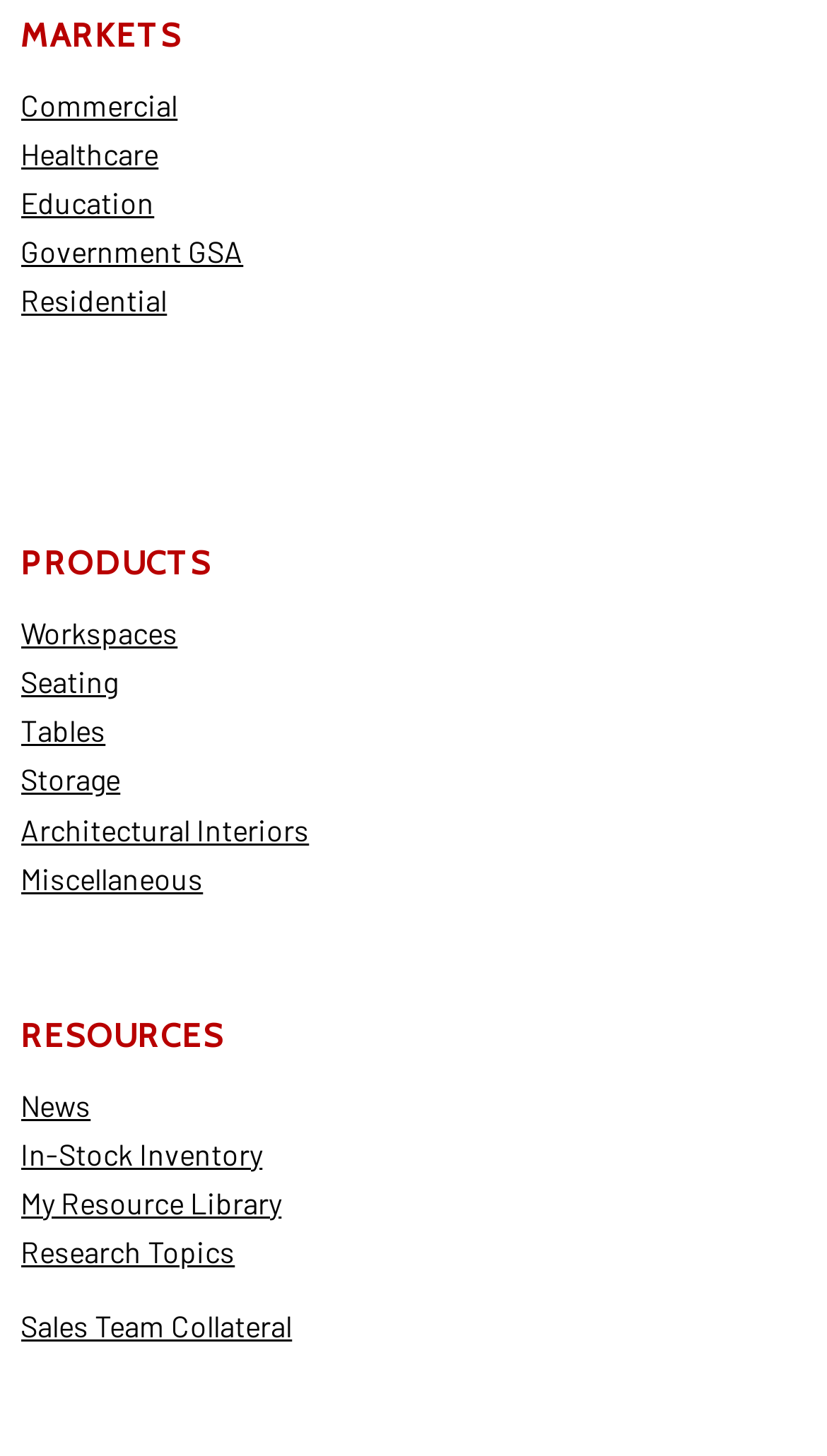Answer the question below in one word or phrase:
What type of industries are served by this website?

Commercial, Healthcare, Education, Government